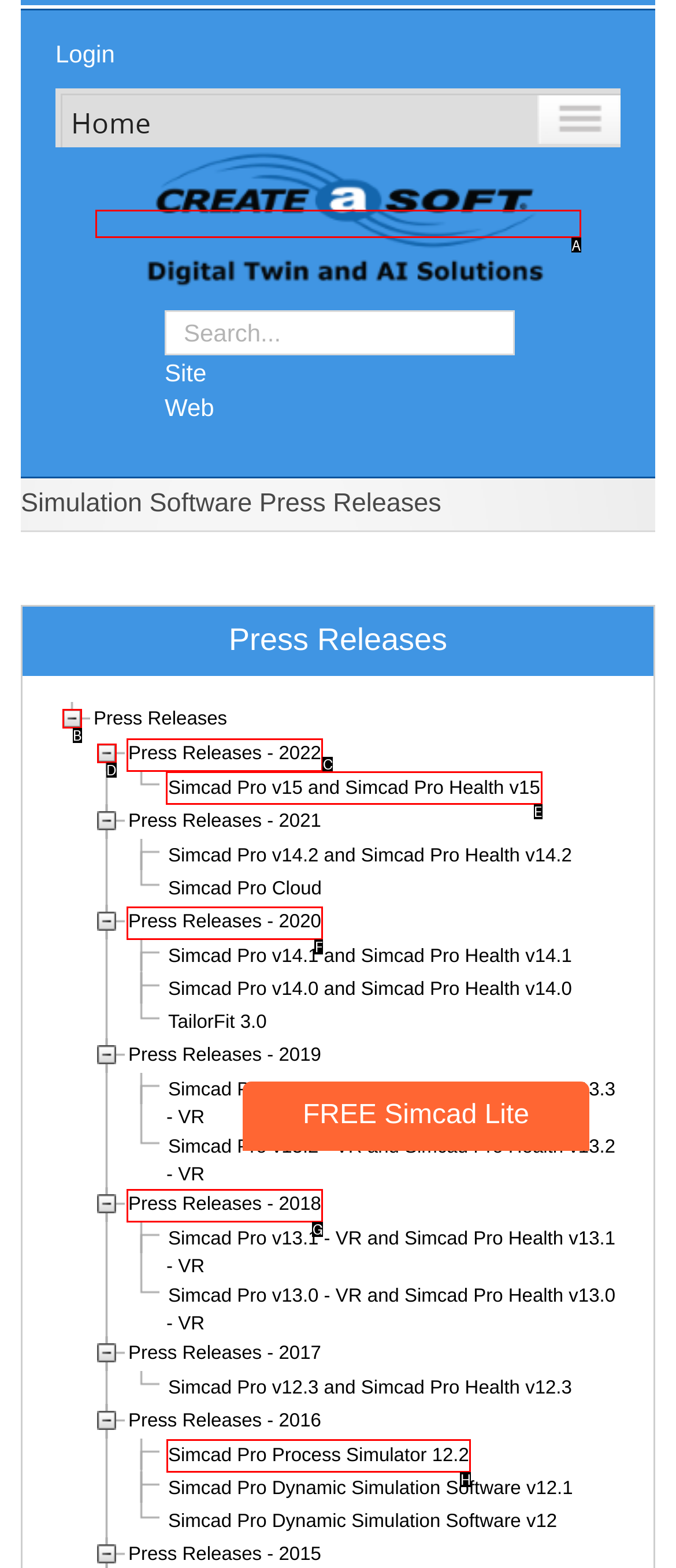Which lettered option should I select to achieve the task: Check 'Simcad Pro v15 and Simcad Pro Health v15' press release according to the highlighted elements in the screenshot?

E